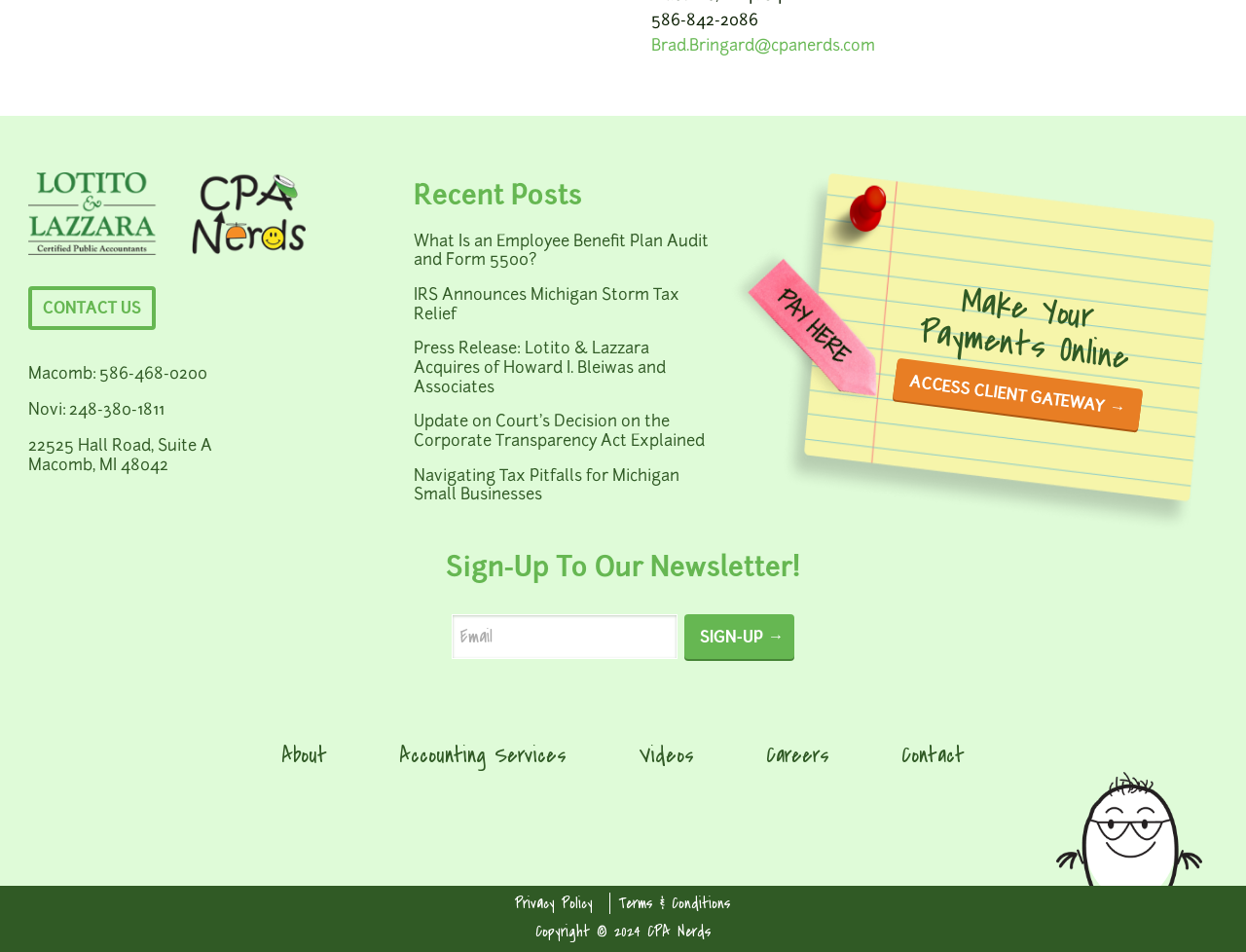Given the description "586-468-0200", determine the bounding box of the corresponding UI element.

[0.08, 0.384, 0.166, 0.404]